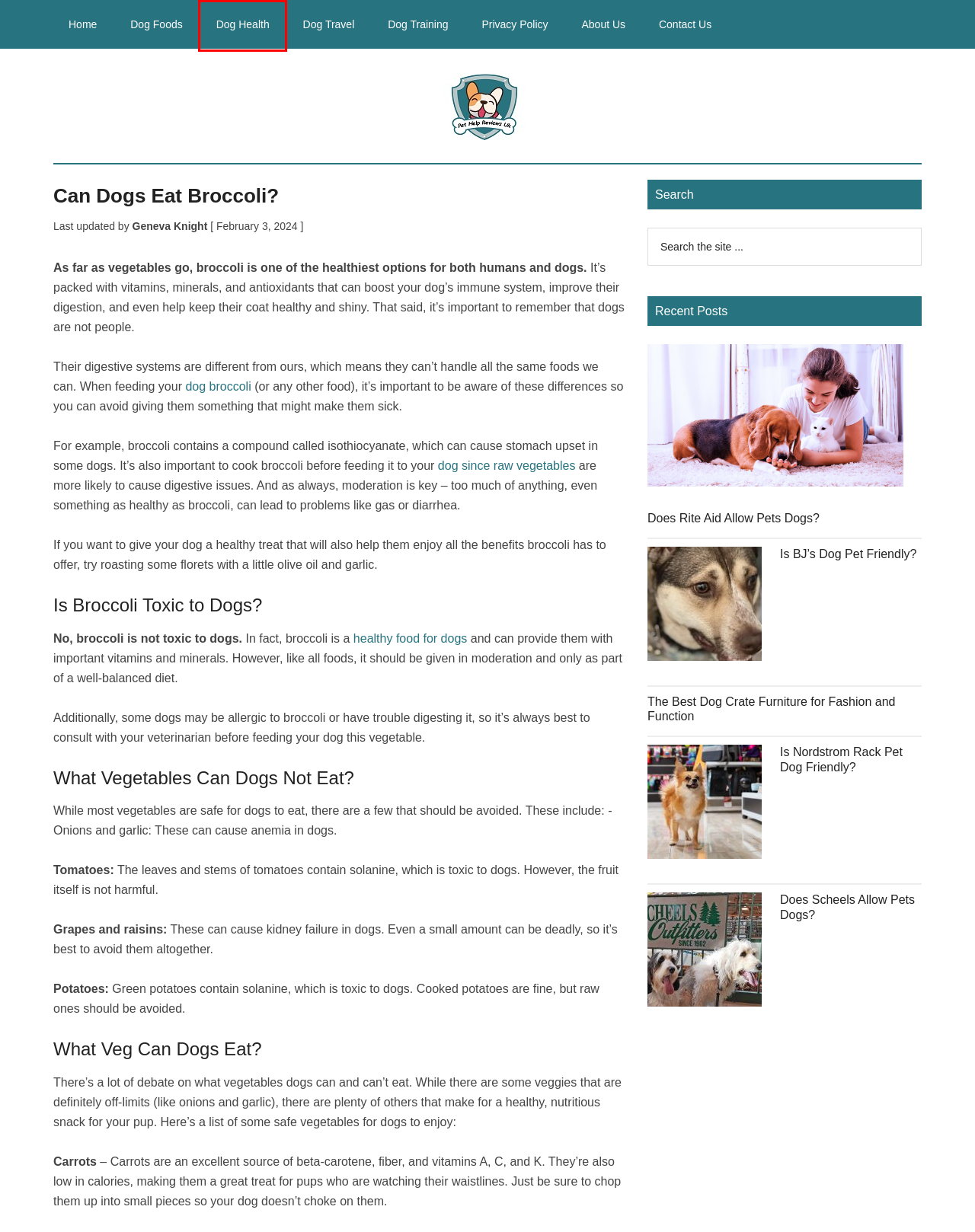Review the screenshot of a webpage which includes a red bounding box around an element. Select the description that best fits the new webpage once the element in the bounding box is clicked. Here are the candidates:
A. Does Scheels Allow Pets Dogs? – Pet Help Reviews UK
B. Dog Training – Pet Help Reviews UK
C. Dog Health – Pet Help Reviews UK
D. Can Dogs Eat Broccoli Raw? – Pet Help Reviews UK
E. Contact Us | Pet Help Reviews UK
F. Dog Travel – Pet Help Reviews UK
G. Can Dogs Eat Marrow Vegetables? – Pet Help Reviews UK
H. Privacy Policy | Pet Help Reviews UK

C